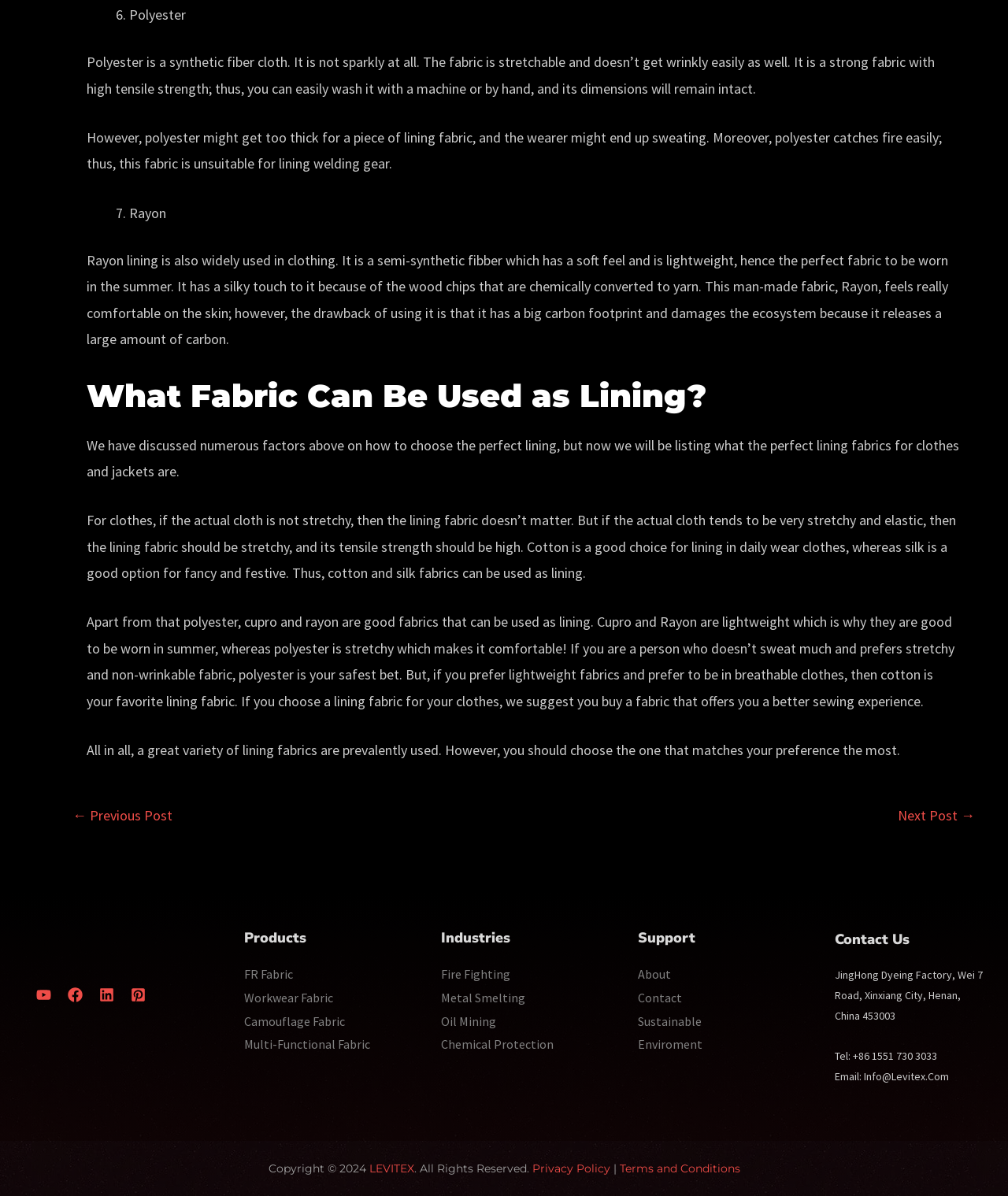Please identify the bounding box coordinates of the element on the webpage that should be clicked to follow this instruction: "Click on the 'Contact' link". The bounding box coordinates should be given as four float numbers between 0 and 1, formatted as [left, top, right, bottom].

[0.633, 0.827, 0.677, 0.841]